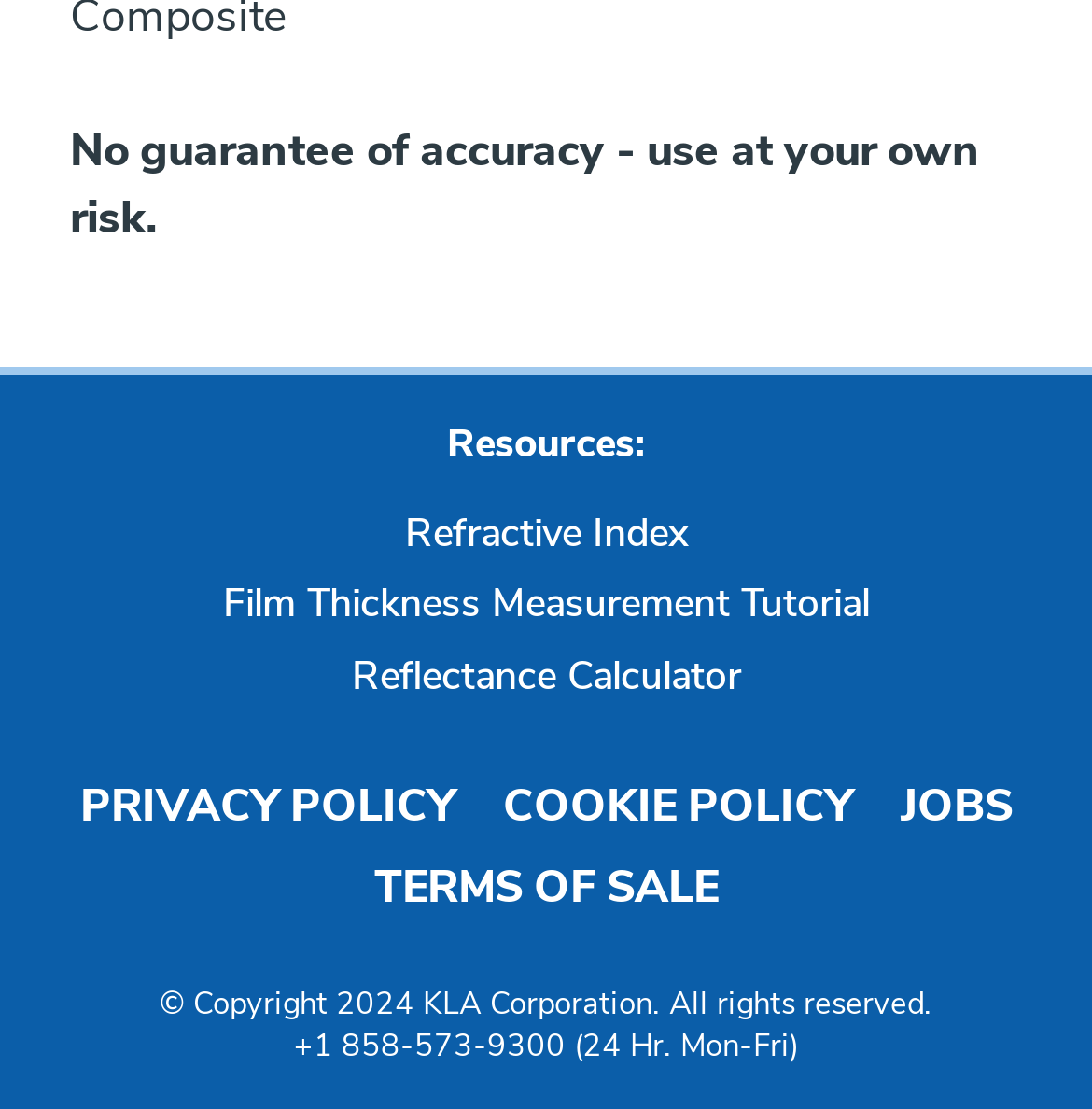What is the copyright year?
Provide a thorough and detailed answer to the question.

The copyright year can be found at the bottom of the webpage, where it says '© Copyright 2024 KLA Corporation. All rights reserved.'